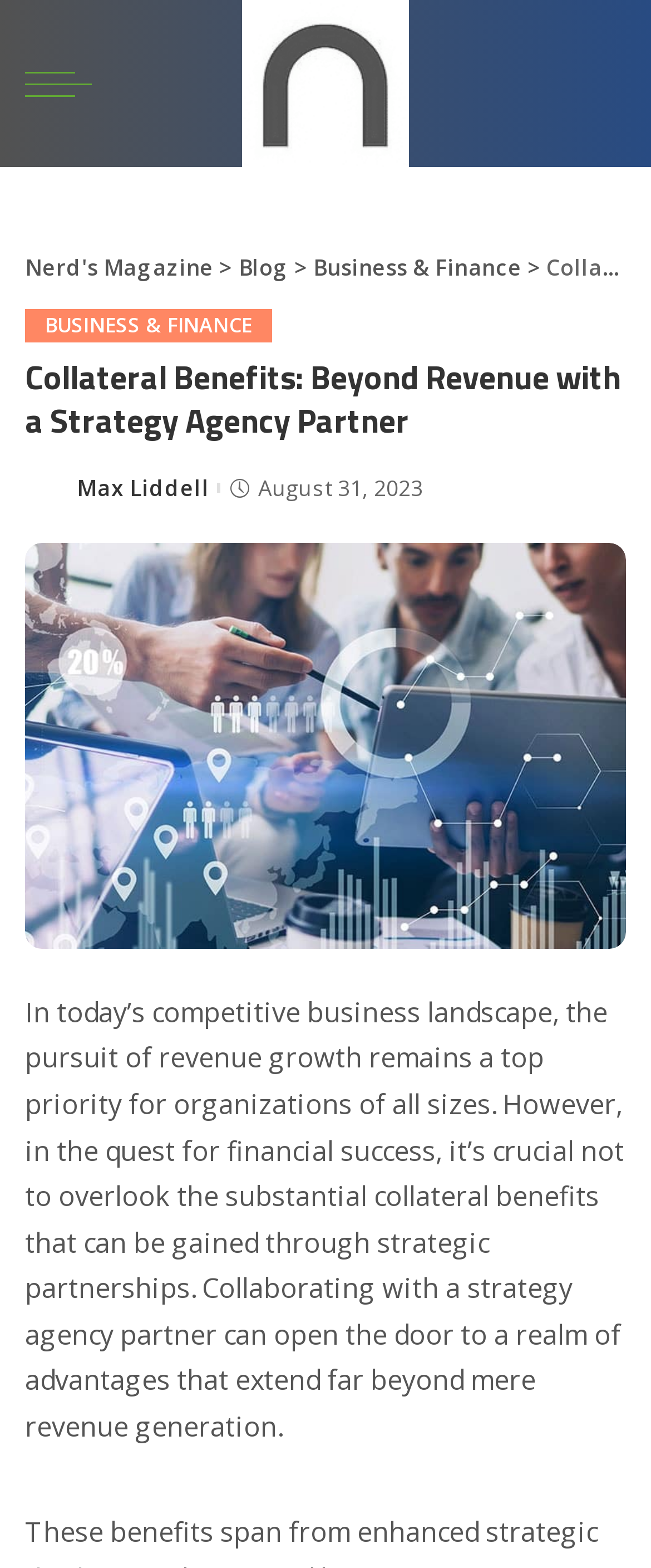Who is the author of the article?
Answer with a single word or phrase, using the screenshot for reference.

Max Liddell